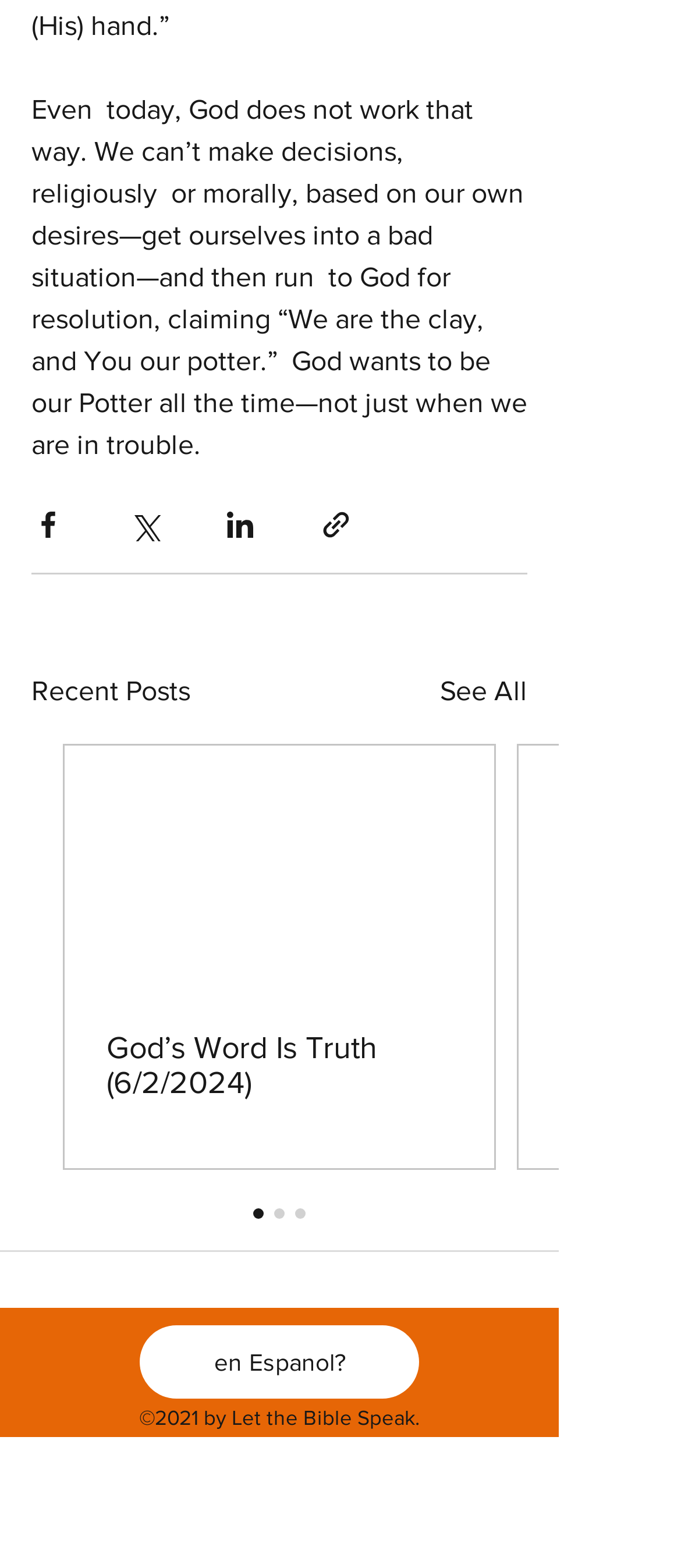Please identify the bounding box coordinates of the clickable region that I should interact with to perform the following instruction: "See all recent posts". The coordinates should be expressed as four float numbers between 0 and 1, i.e., [left, top, right, bottom].

[0.646, 0.428, 0.774, 0.455]